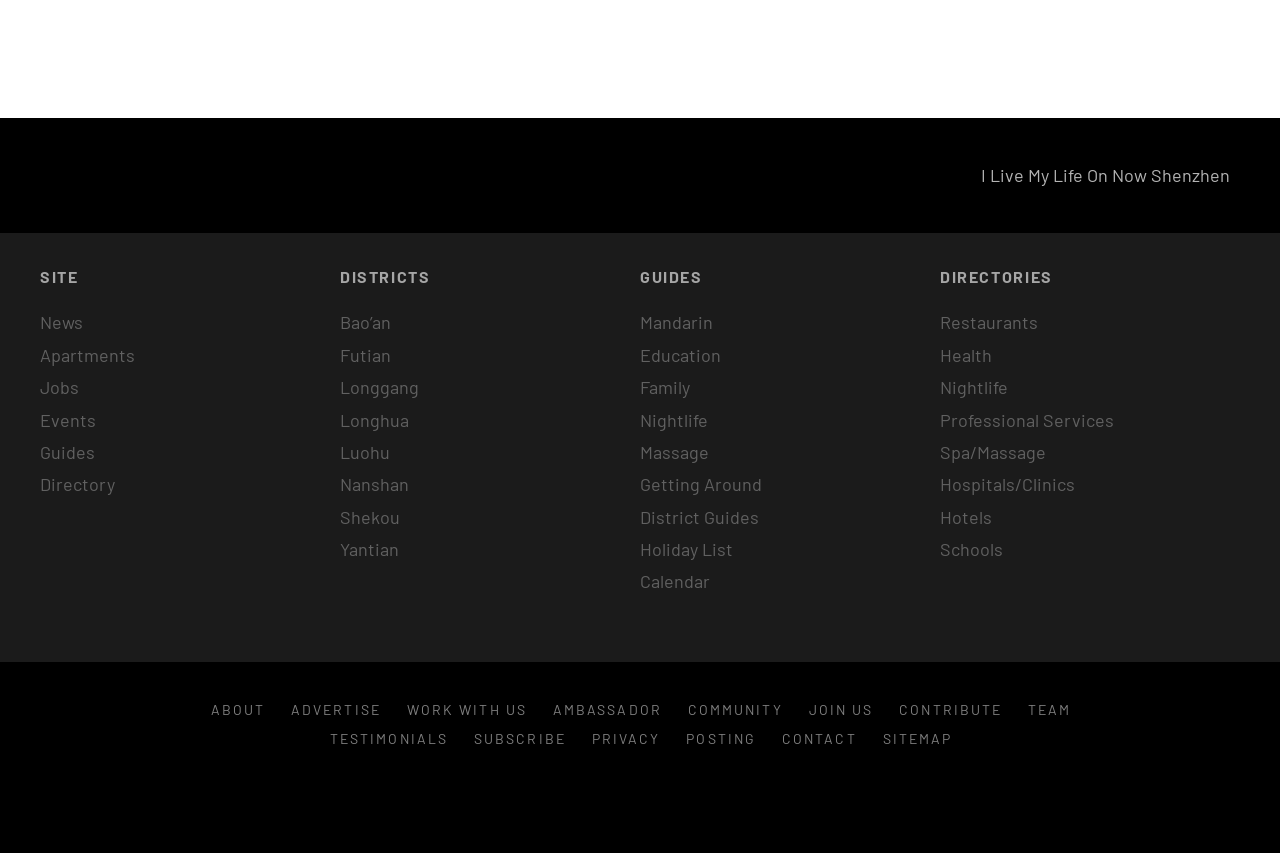What is the 'DIRECTORY' section for?
Provide a short answer using one word or a brief phrase based on the image.

List of businesses and services